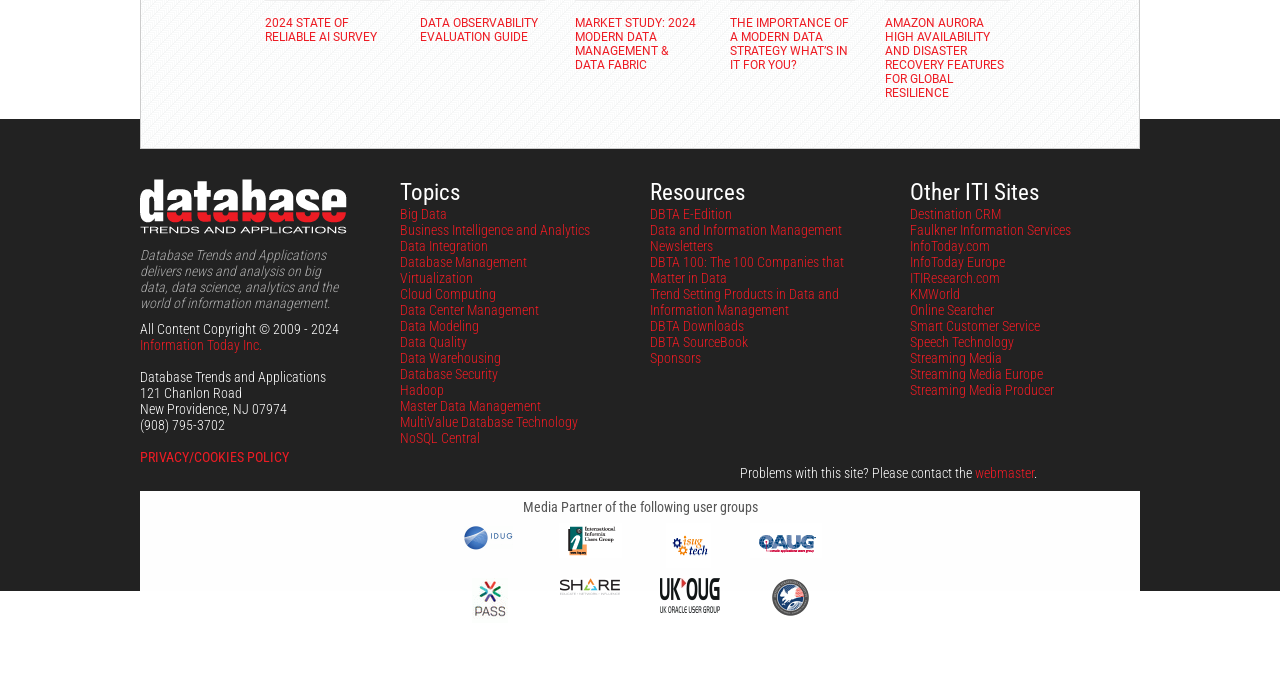Identify the bounding box coordinates of the section that should be clicked to achieve the task described: "Browse the 'Big Data' topic".

[0.312, 0.299, 0.349, 0.322]